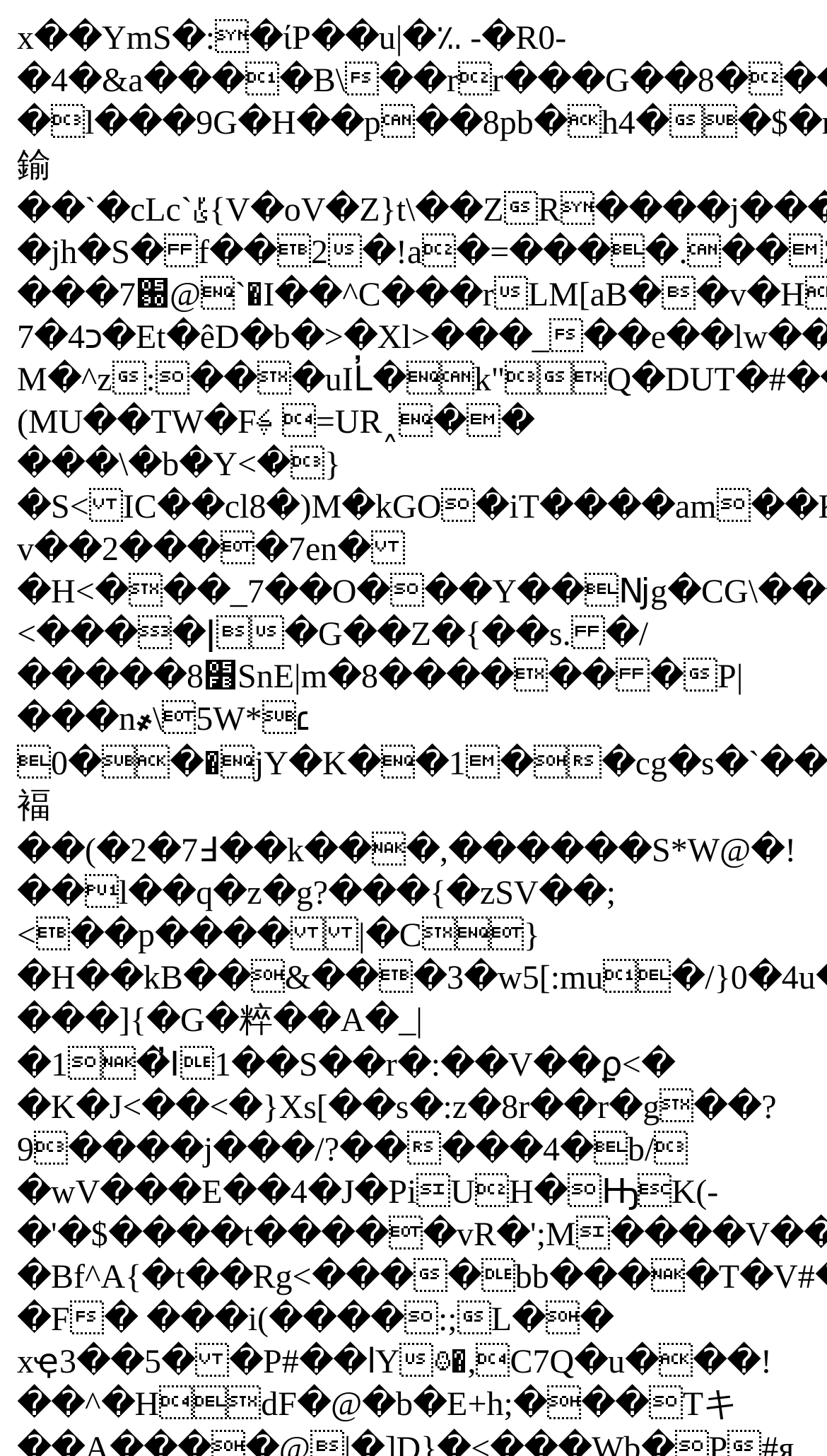What is the main heading of this webpage? Please extract and provide it.

Battery Park City News